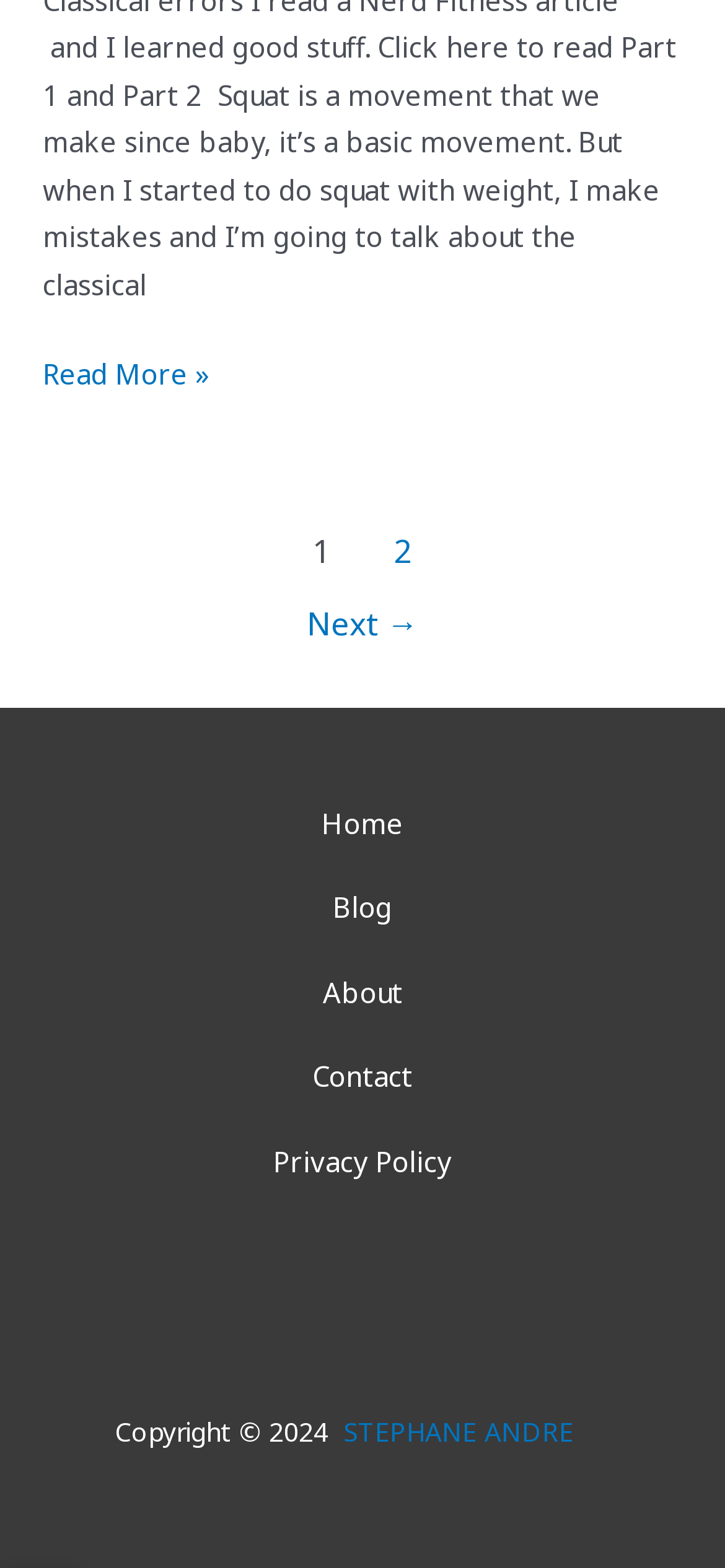Determine the bounding box coordinates for the area that needs to be clicked to fulfill this task: "visit home page". The coordinates must be given as four float numbers between 0 and 1, i.e., [left, top, right, bottom].

[0.444, 0.498, 0.556, 0.552]